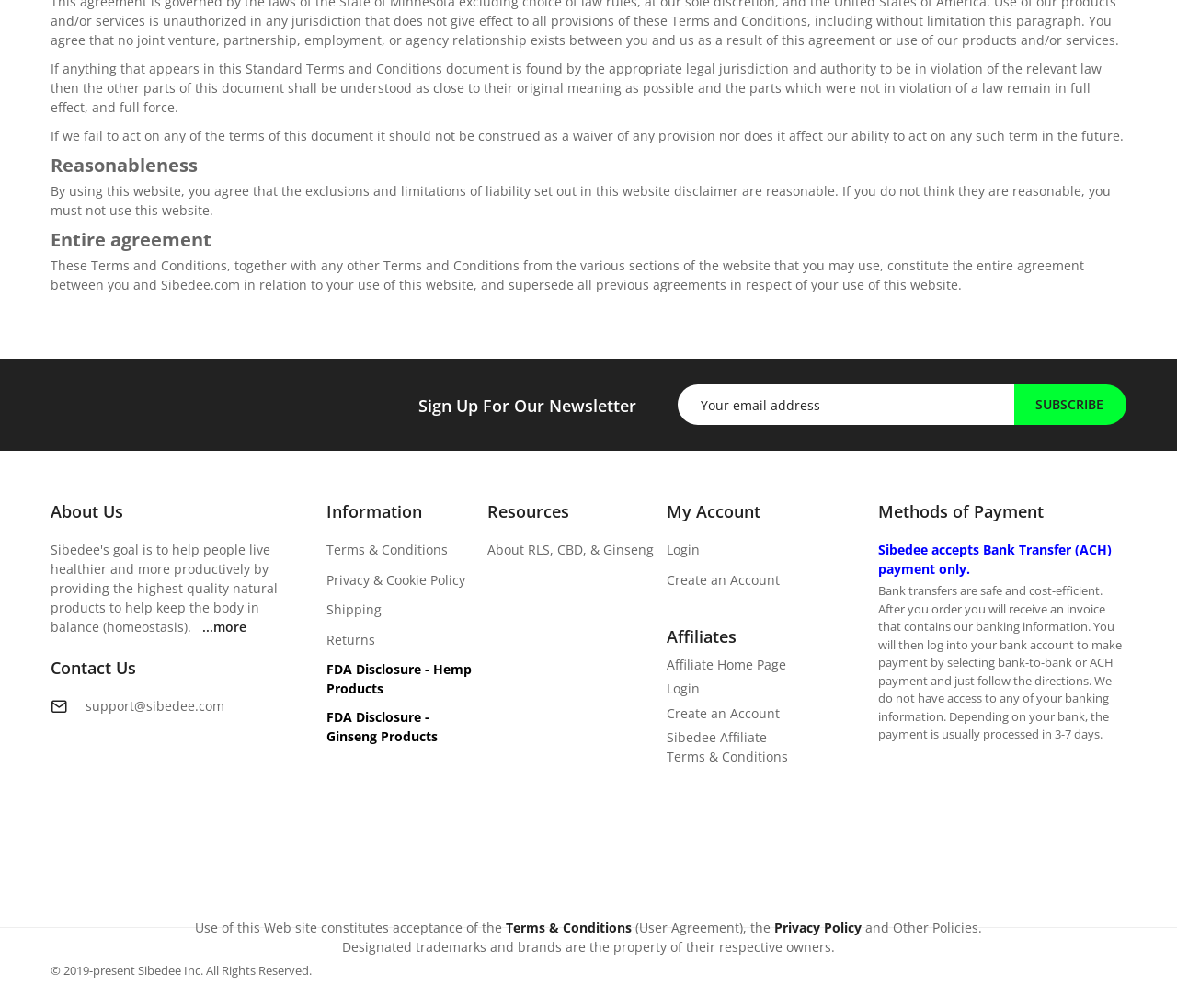Predict the bounding box coordinates for the UI element described as: "Create an Account". The coordinates should be four float numbers between 0 and 1, presented as [left, top, right, bottom].

[0.566, 0.566, 0.662, 0.584]